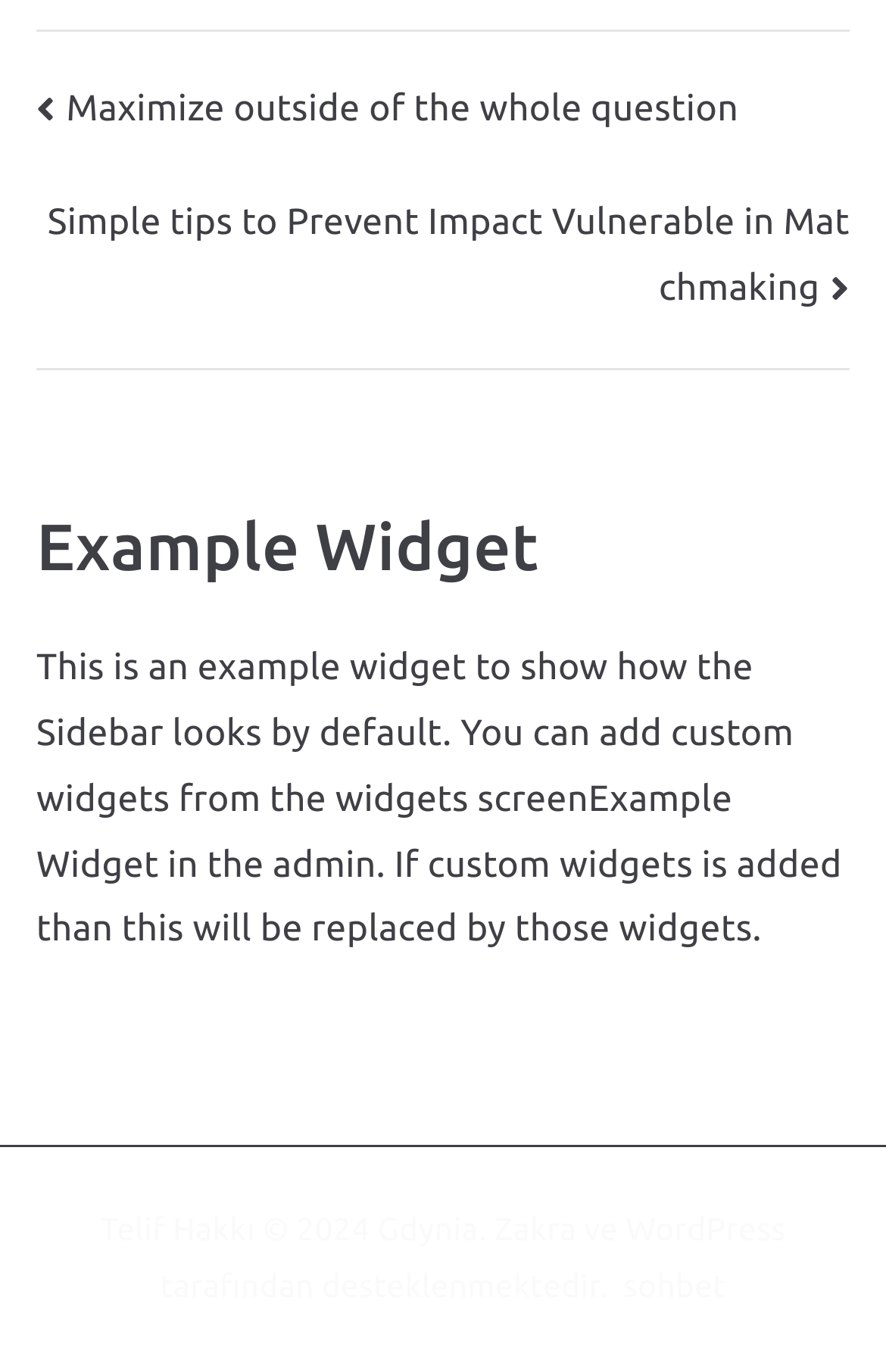What is the name of the city mentioned in the footer?
Please provide a single word or phrase as the answer based on the screenshot.

Gdynia